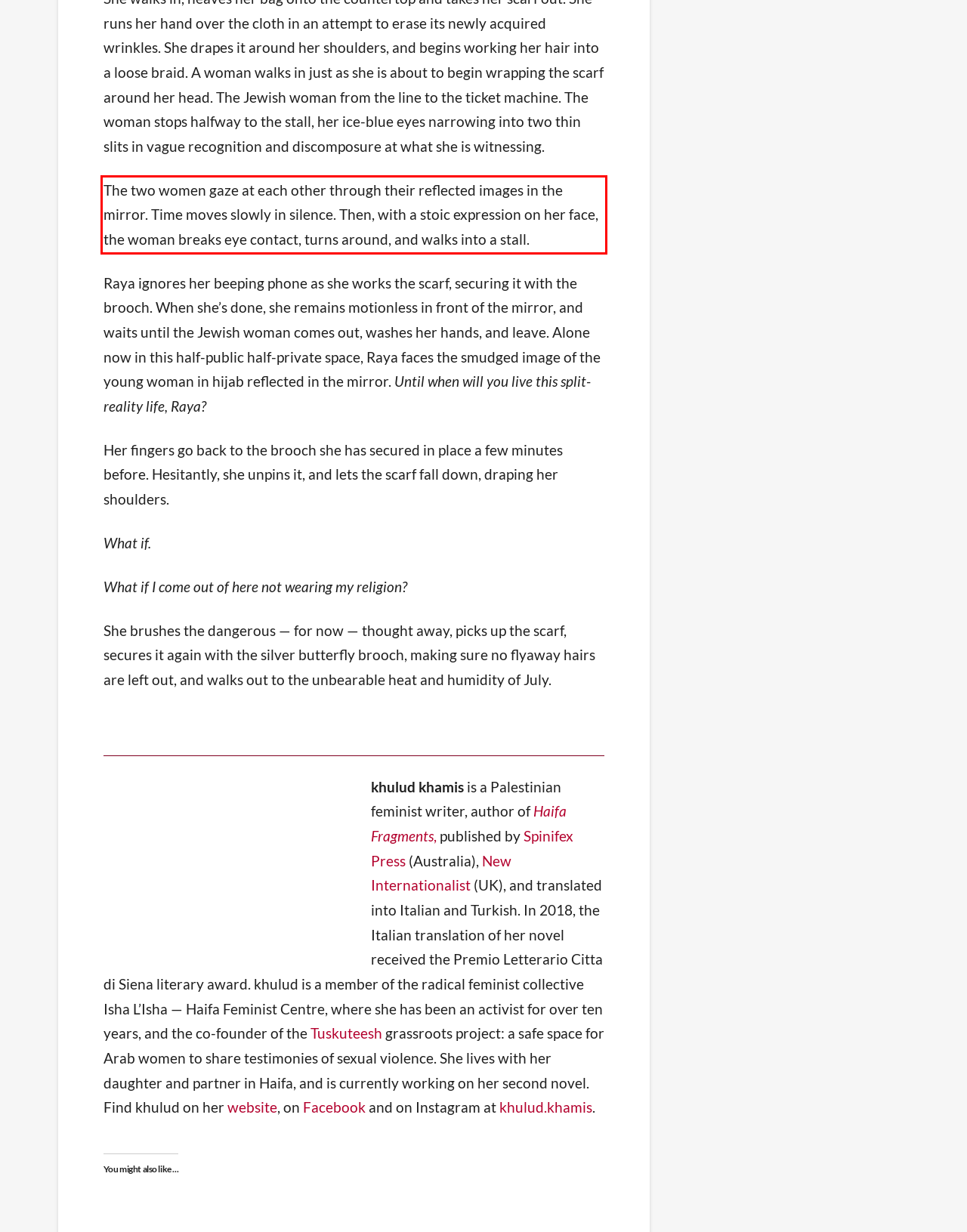Please analyze the screenshot of a webpage and extract the text content within the red bounding box using OCR.

The two women gaze at each other through their reflected images in the mirror. Time moves slowly in silence. Then, with a stoic expression on her face, the woman breaks eye contact, turns around, and walks into a stall.